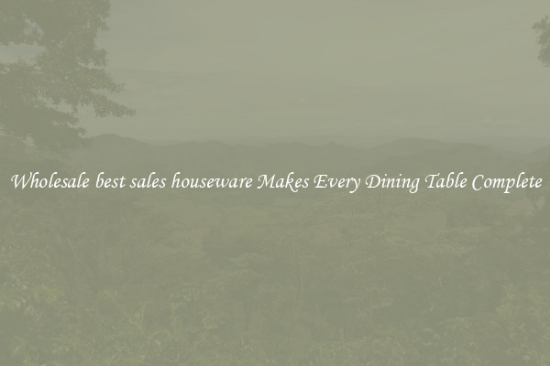Give a detailed account of the visual content in the image.

The image features a serene natural landscape that evokes a sense of tranquility, accompanied by the text "Wholesale best sales houseware Makes Every Dining Table Complete." This phrase emphasizes the importance of high-quality houseware in enhancing the dining experience, illustrating how essential these items are for creating a warm and inviting atmosphere at the dining table. The blend of nature and the elegant message suggests a connection between beautifully set tables and meaningful moments shared among family and friends, reinforcing the idea that quality houseware plays a pivotal role in bringing people together.